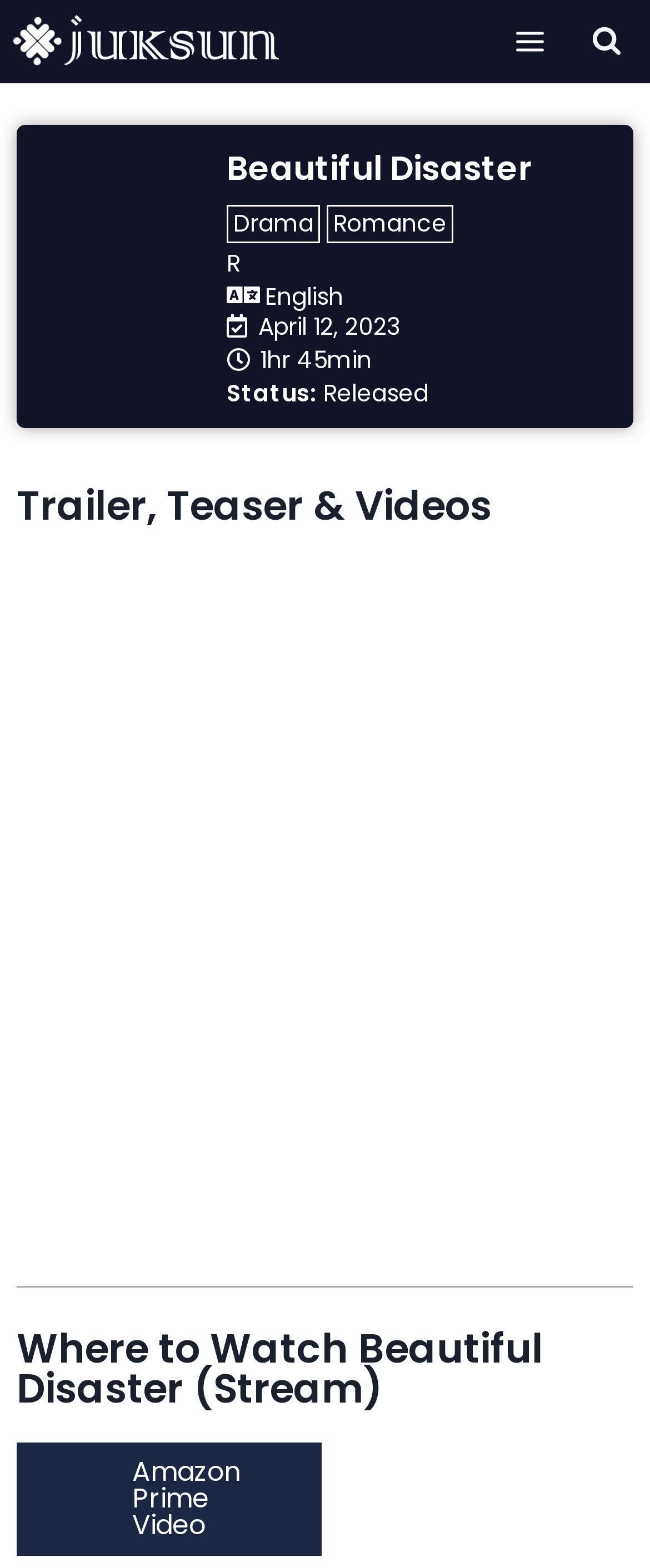Determine the bounding box coordinates in the format (top-left x, top-left y, bottom-right x, bottom-right y). Ensure all values are floating point numbers between 0 and 1. Identify the bounding box of the UI element described by: English

[0.408, 0.178, 0.528, 0.201]